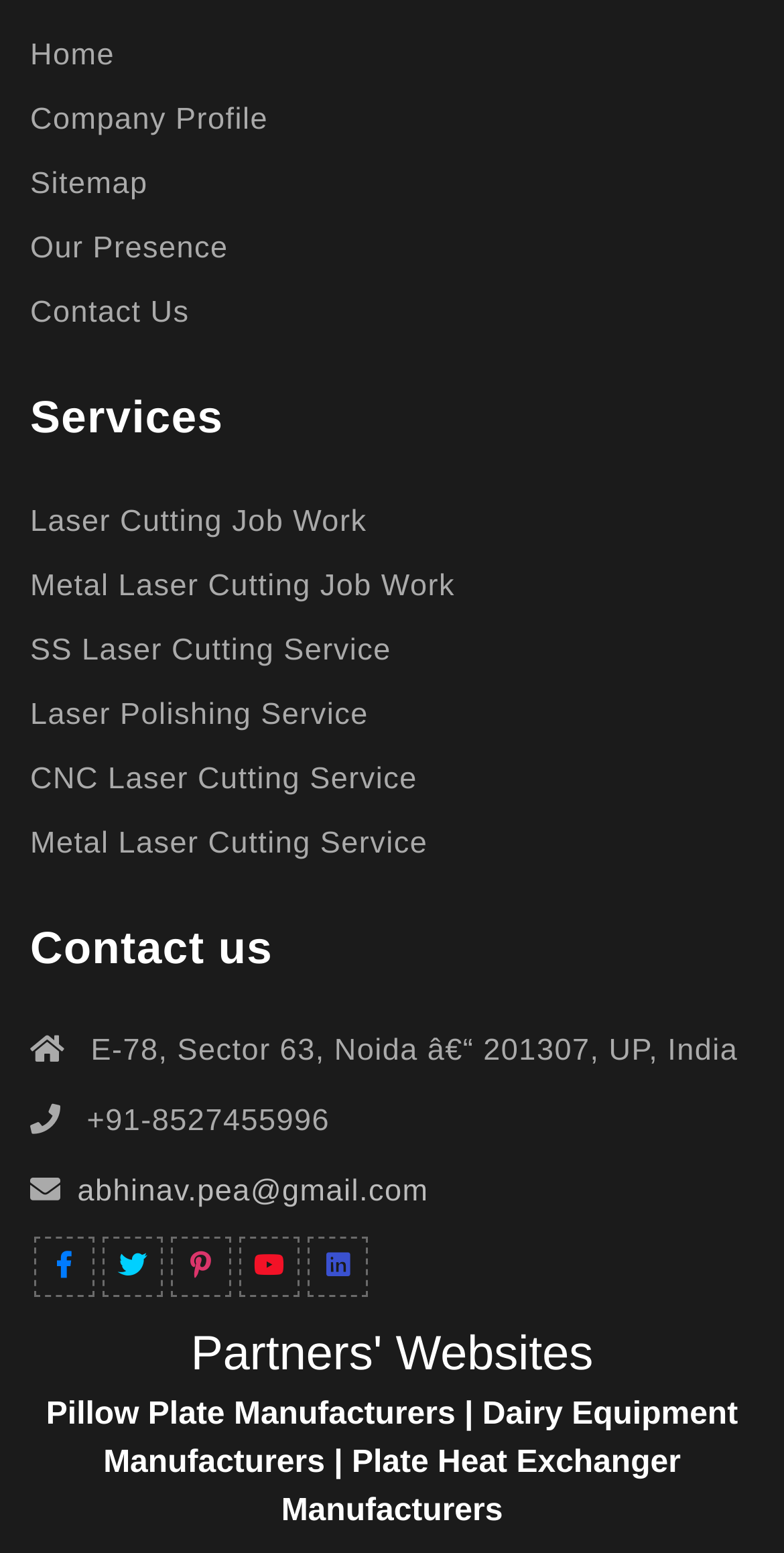Could you specify the bounding box coordinates for the clickable section to complete the following instruction: "view company profile"?

[0.038, 0.062, 0.342, 0.087]